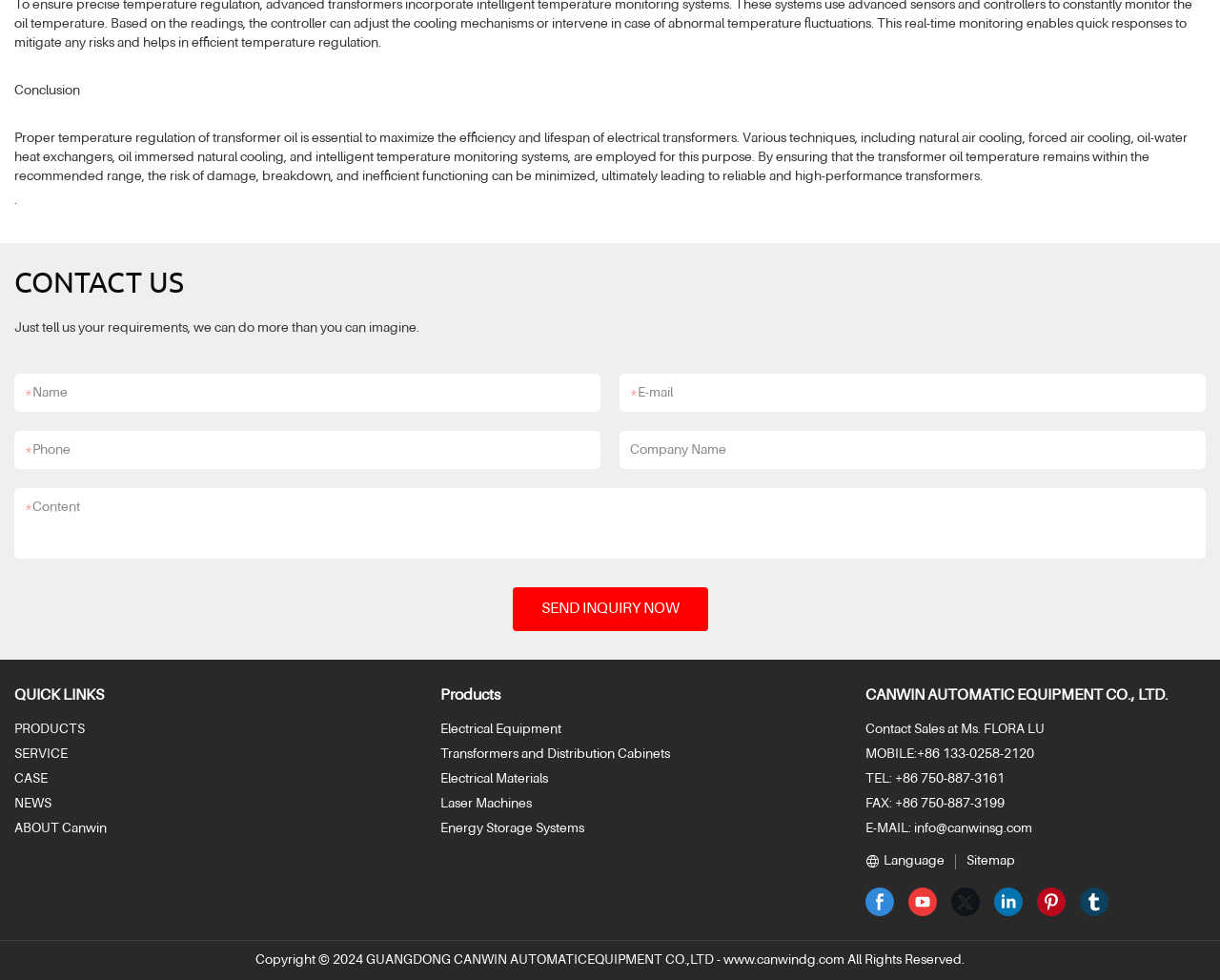Please answer the following question using a single word or phrase: 
How can users contact the company?

Through contact form or phone/email